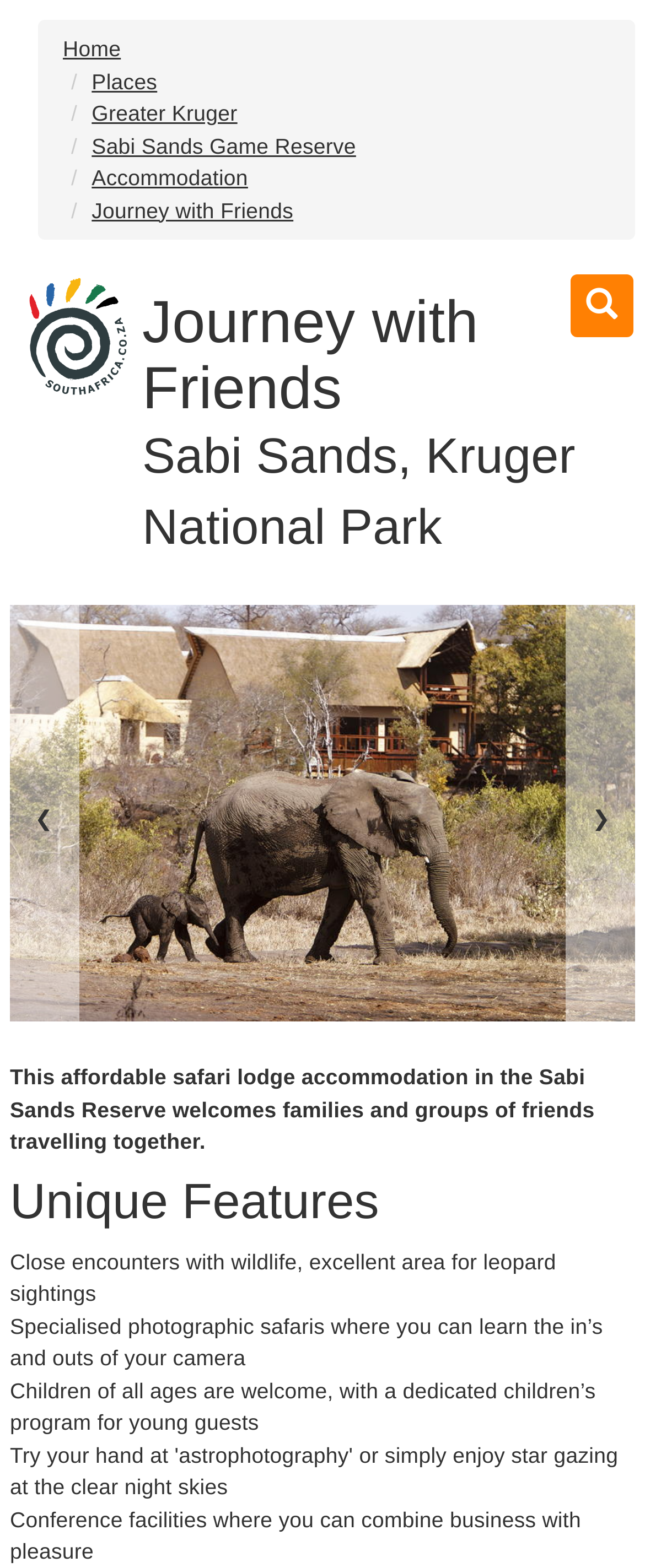Please identify the bounding box coordinates of the element I should click to complete this instruction: 'View Sabi Sands Game Reserve'. The coordinates should be given as four float numbers between 0 and 1, like this: [left, top, right, bottom].

[0.142, 0.085, 0.552, 0.101]